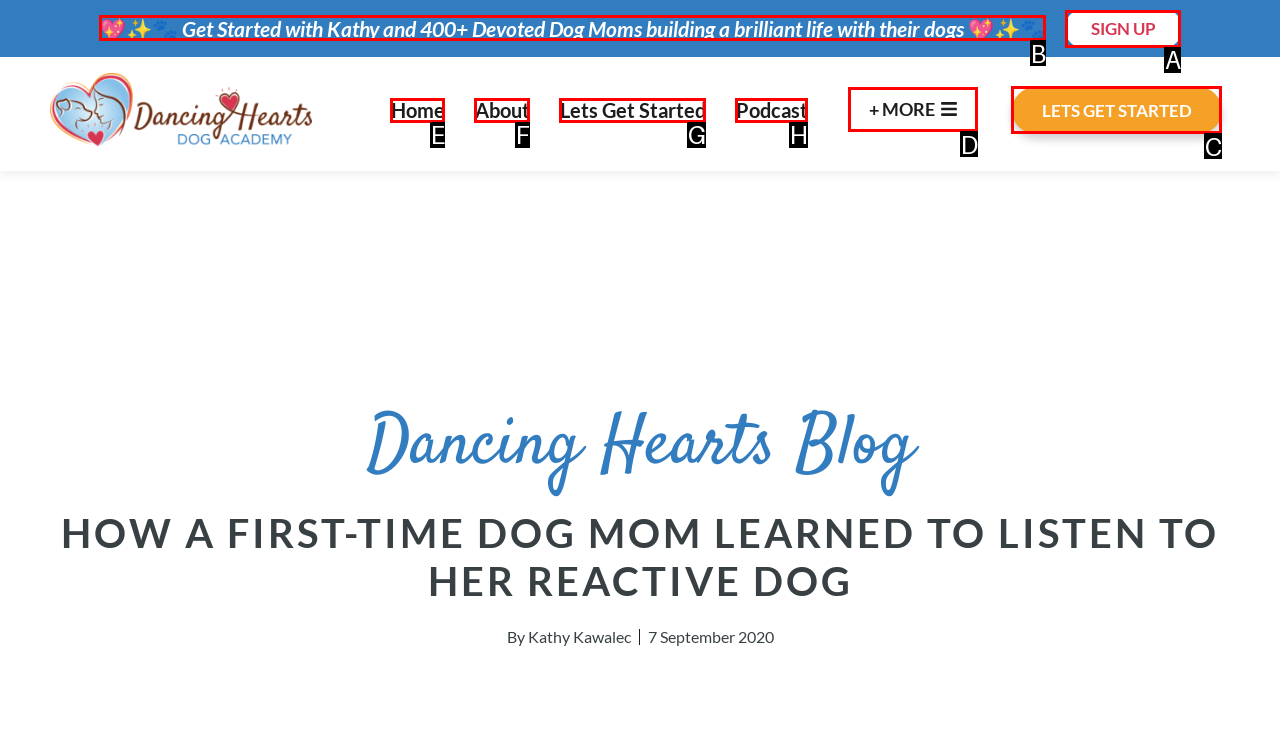Select the letter associated with the UI element you need to click to perform the following action: Explore more content
Reply with the correct letter from the options provided.

D